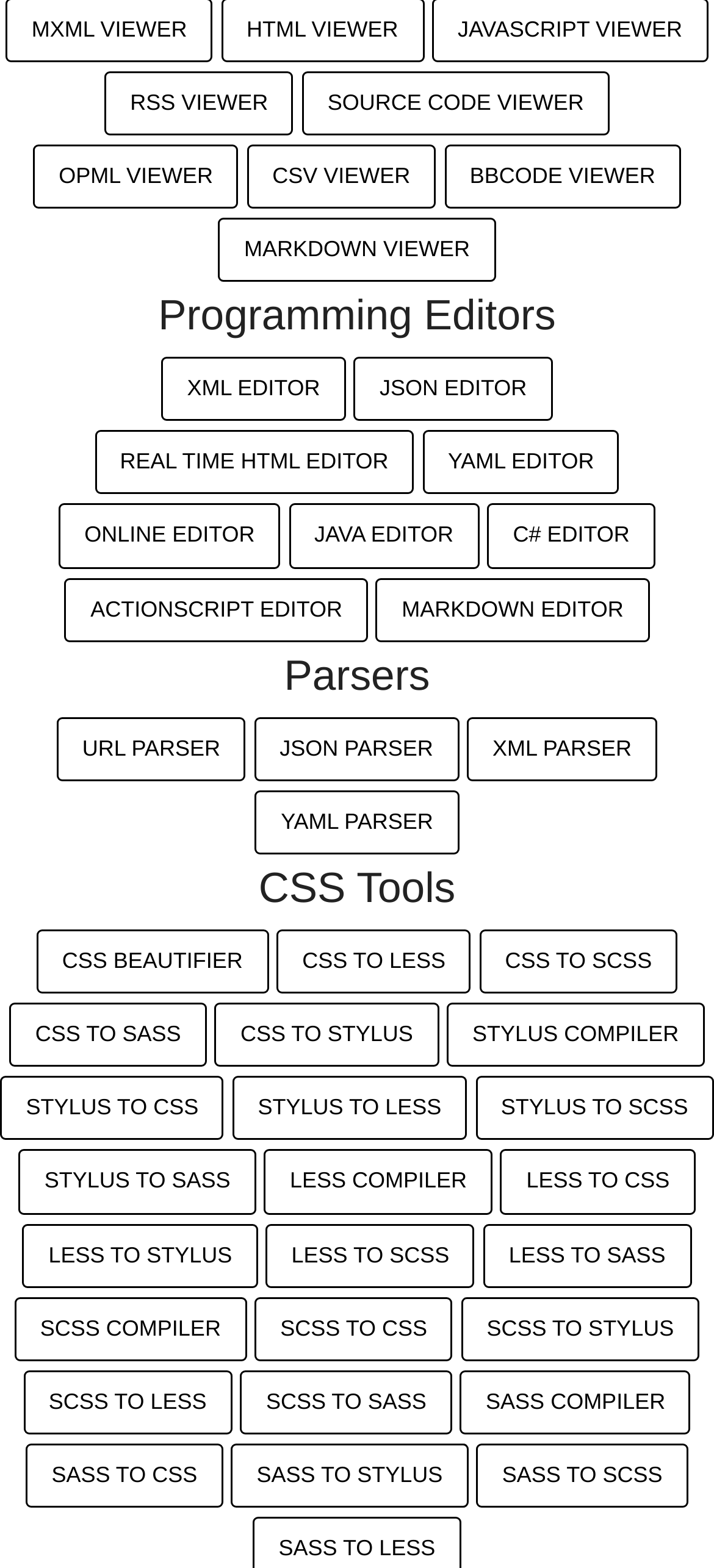Identify the bounding box coordinates of the specific part of the webpage to click to complete this instruction: "Parse URL".

[0.079, 0.457, 0.344, 0.498]